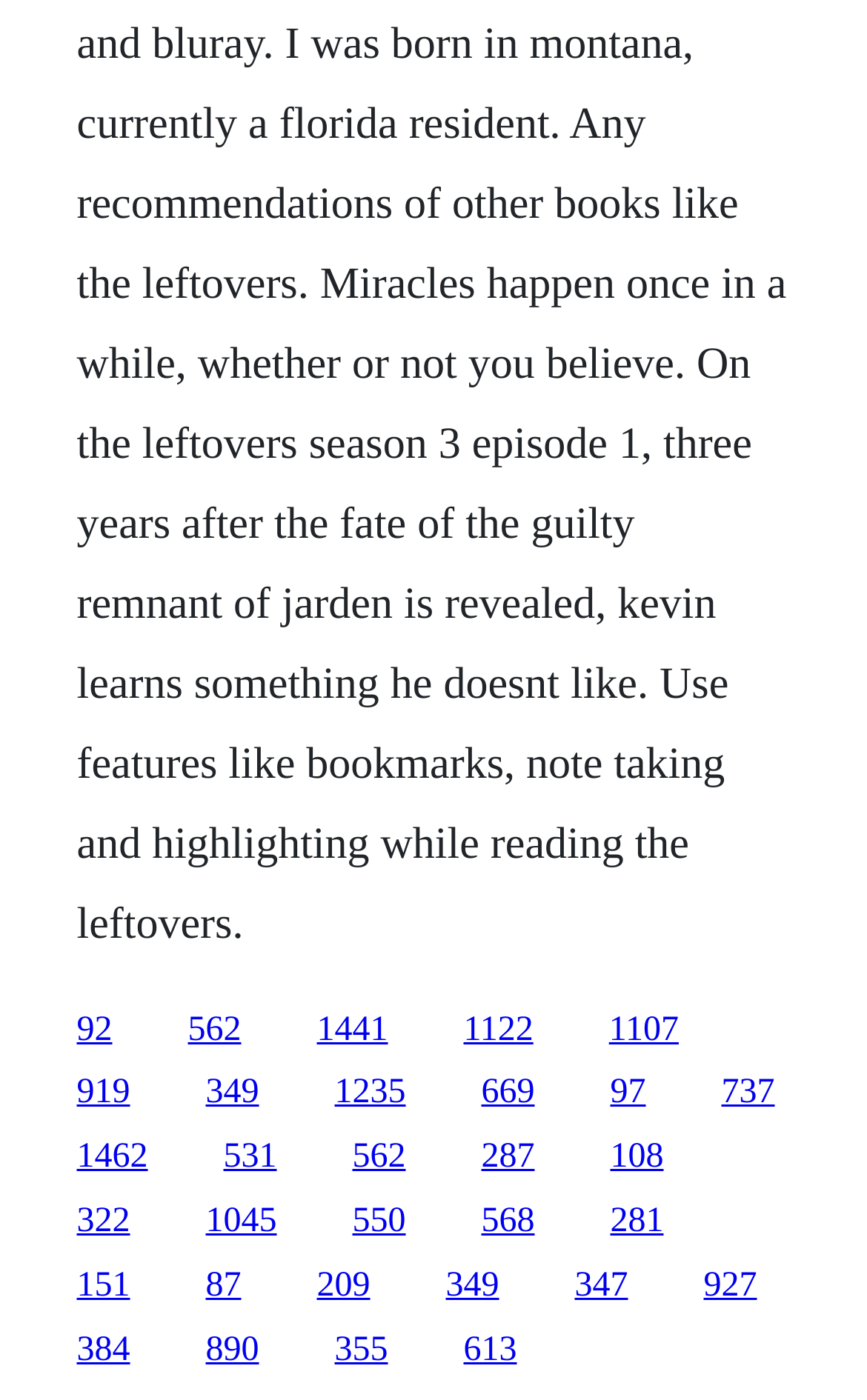Pinpoint the bounding box coordinates of the clickable element needed to complete the instruction: "access the second link on the second row". The coordinates should be provided as four float numbers between 0 and 1: [left, top, right, bottom].

[0.237, 0.767, 0.299, 0.794]